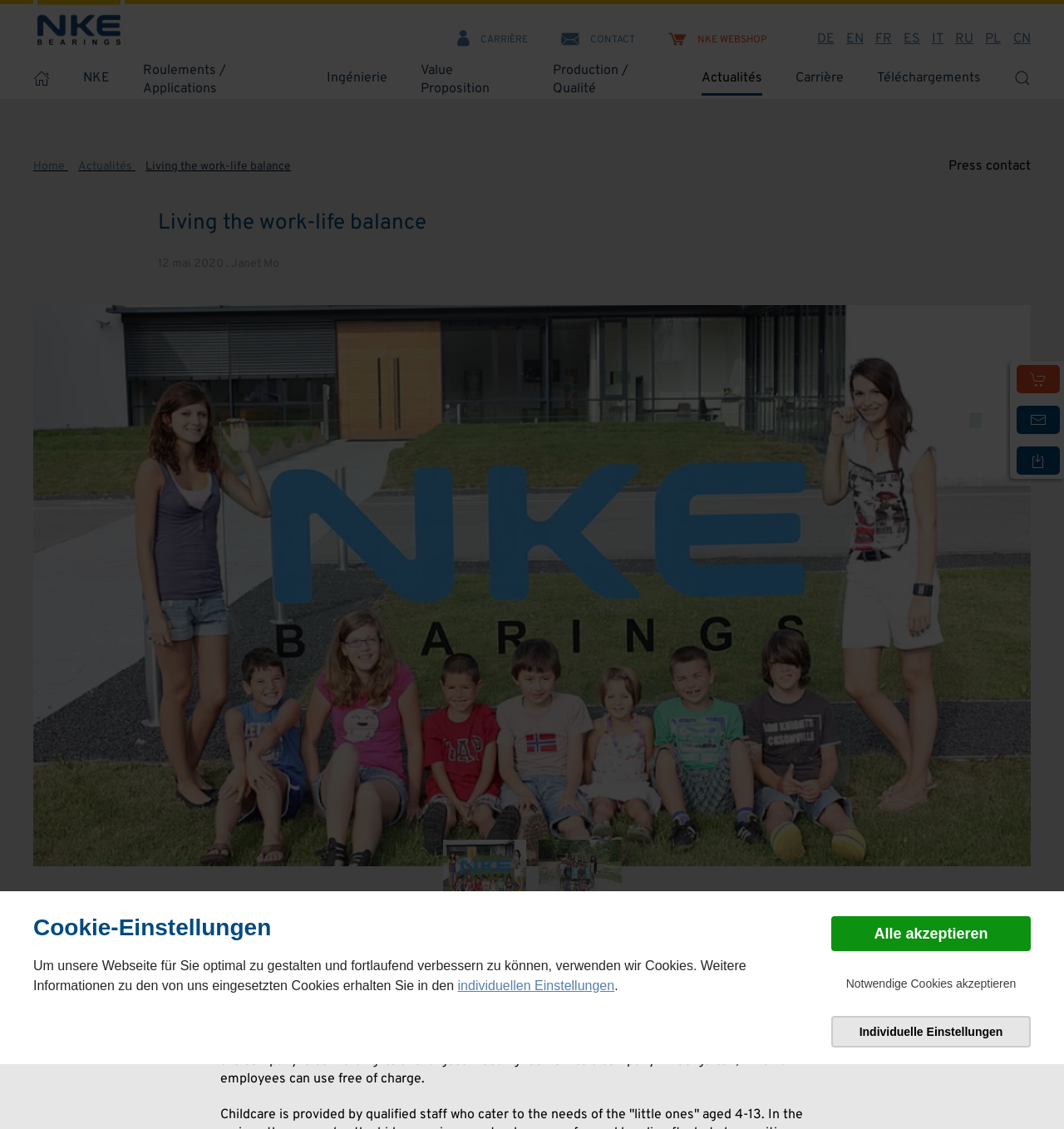Give a one-word or one-phrase response to the question: 
What is the topic of the news article?

Work-life balance